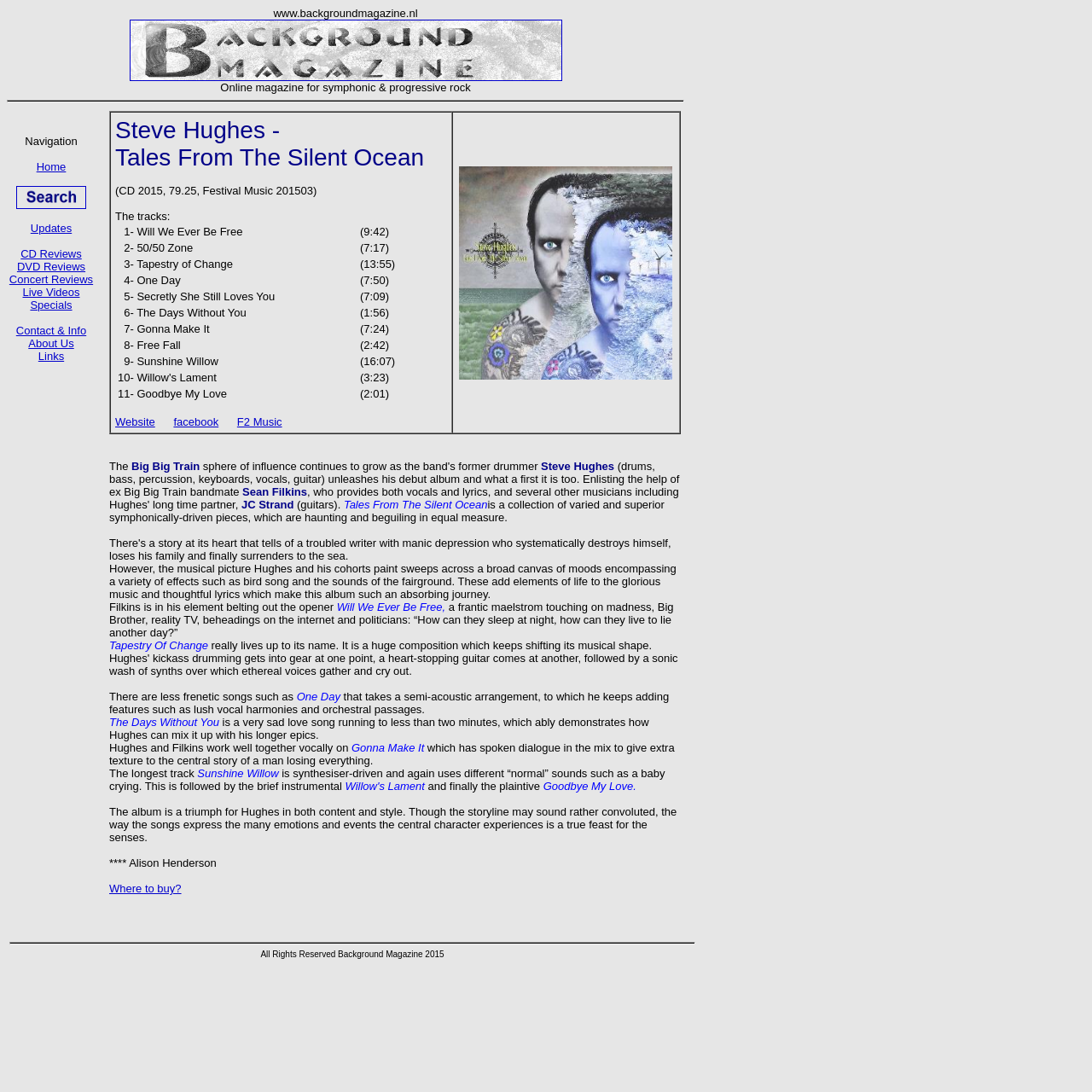What is the name of the longest track on the album?
Look at the image and answer the question with a single word or phrase.

Sunshine Willow